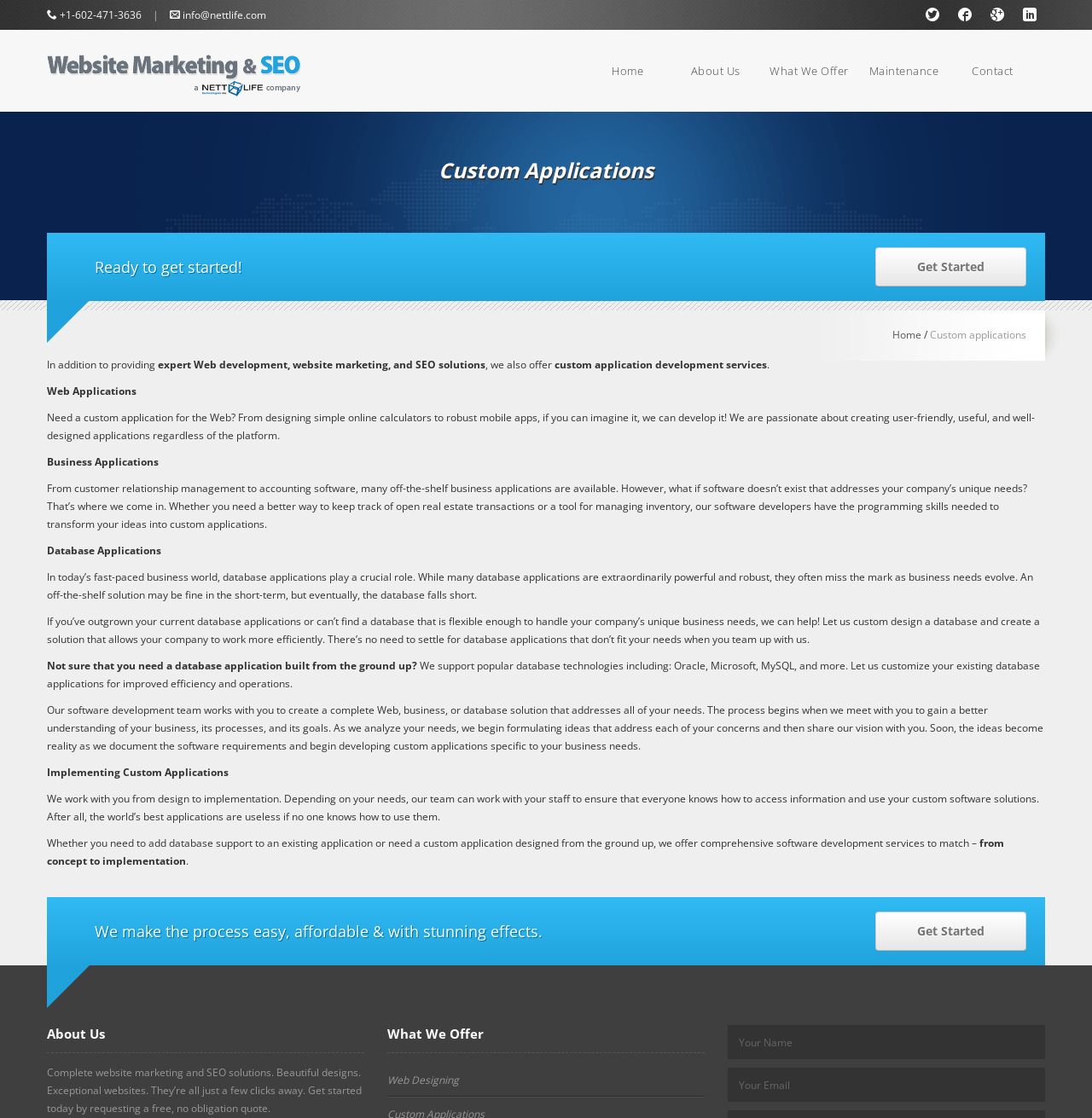Give a concise answer using one word or a phrase to the following question:
What is the benefit of using the company's custom application services?

Easy, affordable, and stunning effects